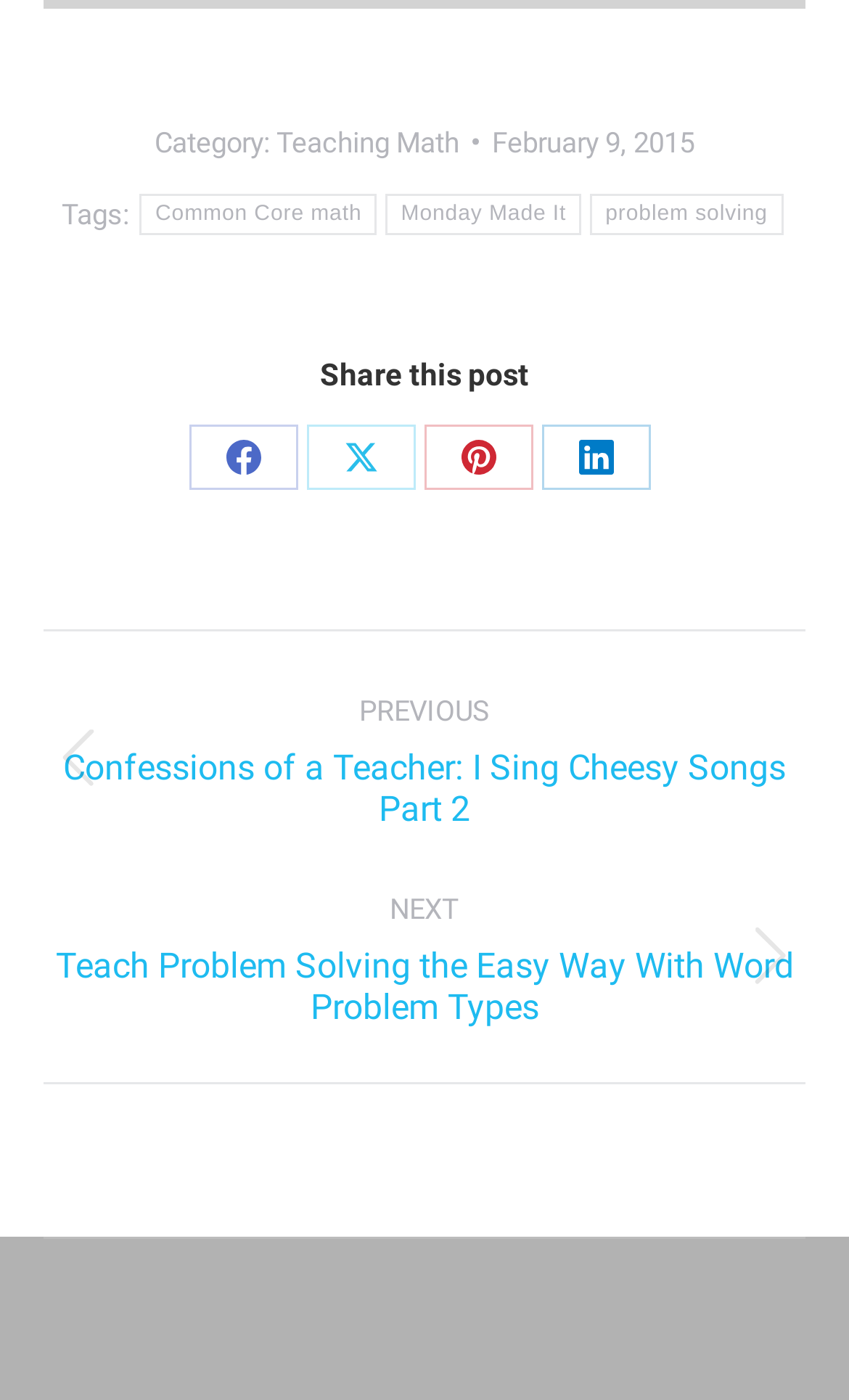Please predict the bounding box coordinates of the element's region where a click is necessary to complete the following instruction: "View the post published on 'February 9, 2015'". The coordinates should be represented by four float numbers between 0 and 1, i.e., [left, top, right, bottom].

[0.579, 0.084, 0.818, 0.12]